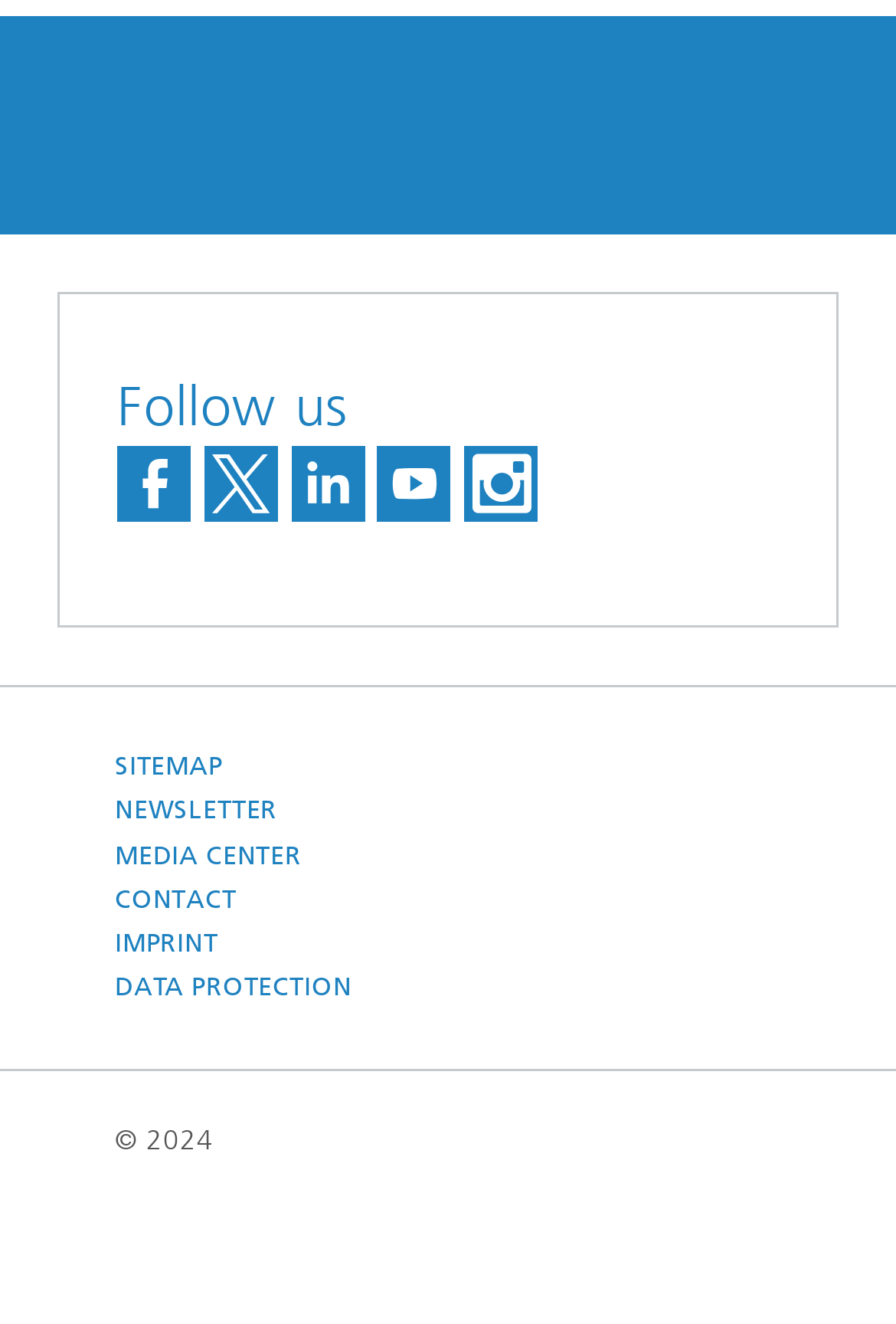Reply to the question with a single word or phrase:
What is the position of the 'Follow us' heading?

Top